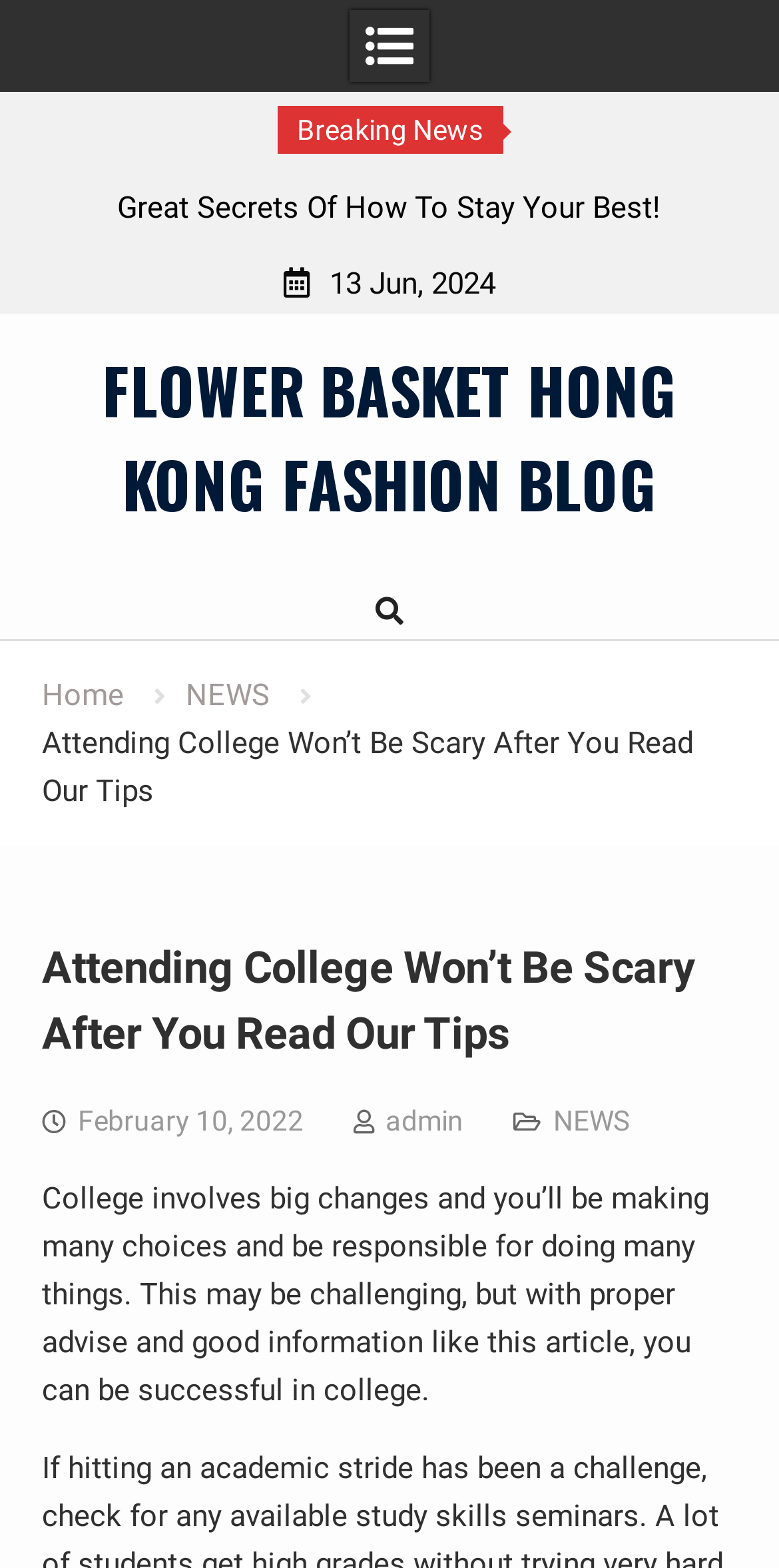What is the category of the article?
Please analyze the image and answer the question with as much detail as possible.

I determined the category of the article by looking at the breadcrumbs navigation where 'NEWS' is one of the links, and also by seeing the link 'NEWS' below the heading 'Attending College Won’t Be Scary After You Read Our Tips'.